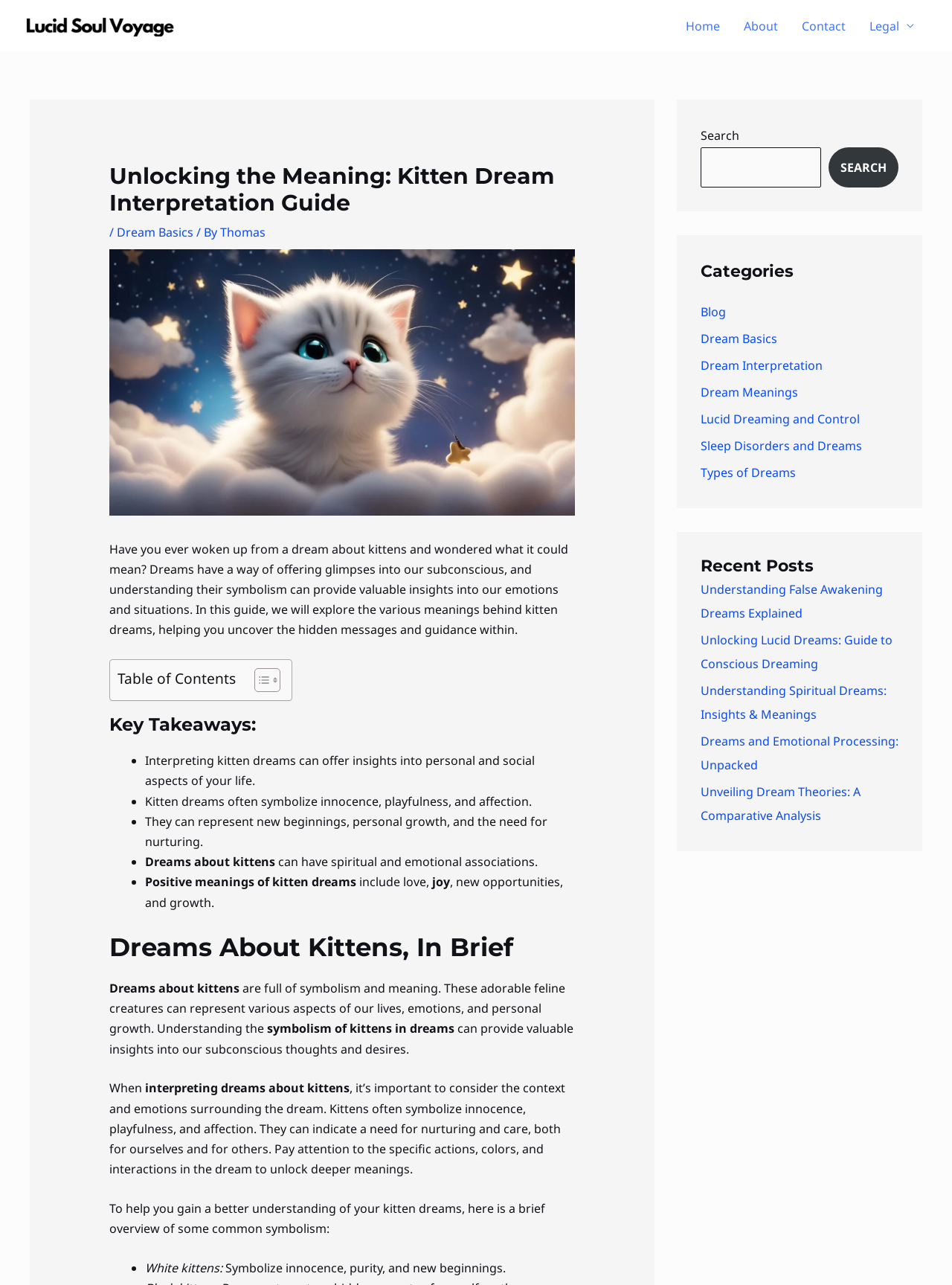Based on the element description Dream Interpretation, identify the bounding box coordinates for the UI element. The coordinates should be in the format (top-left x, top-left y, bottom-right x, bottom-right y) and within the 0 to 1 range.

[0.736, 0.278, 0.864, 0.291]